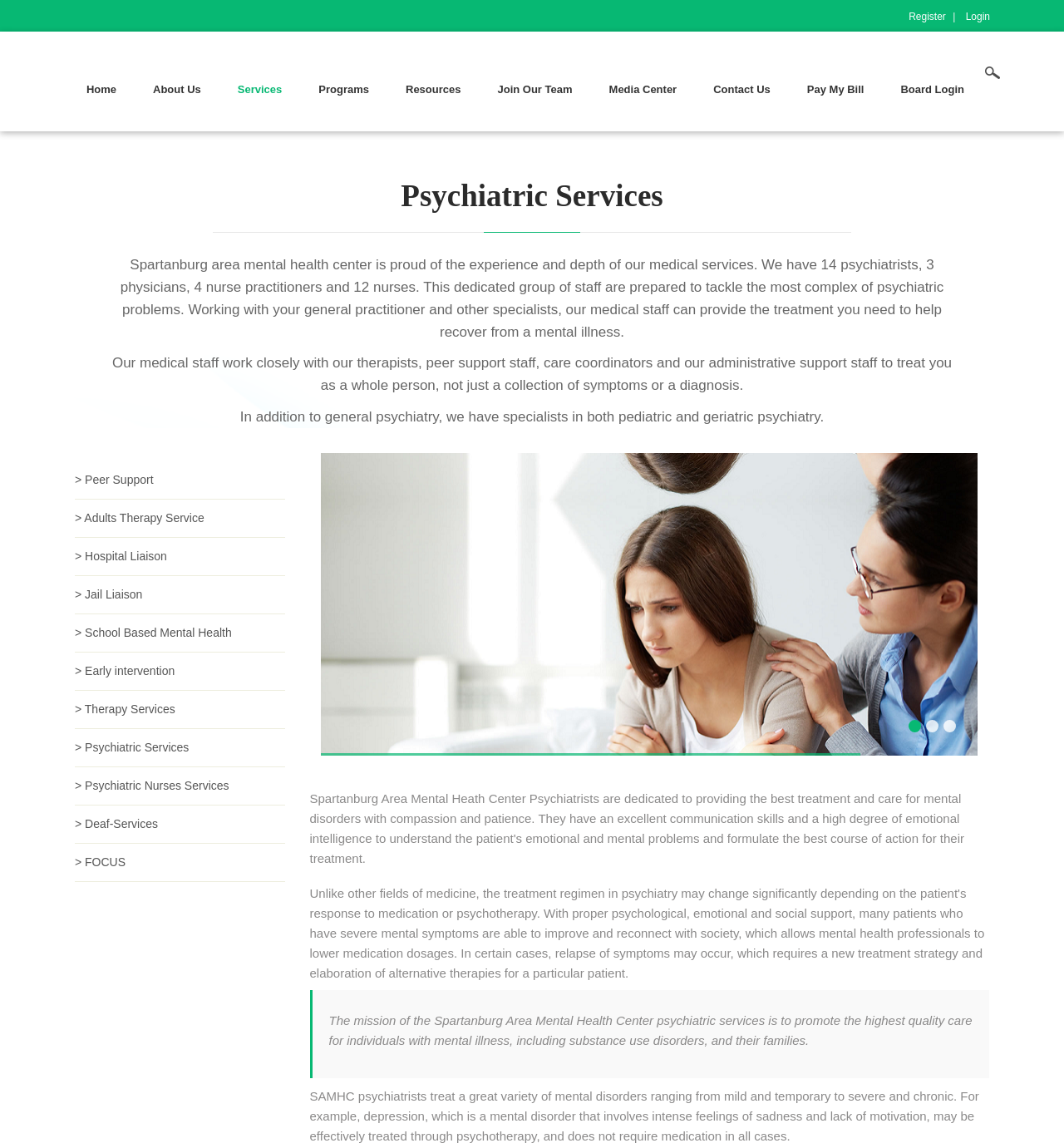Using the information in the image, give a detailed answer to the following question: What is the relationship between the medical staff and other staff members?

The medical staff works closely with therapists, peer support staff, care coordinators, and administrative support staff to treat individuals as a whole person, not just a collection of symptoms or a diagnosis, as mentioned in the StaticText element.